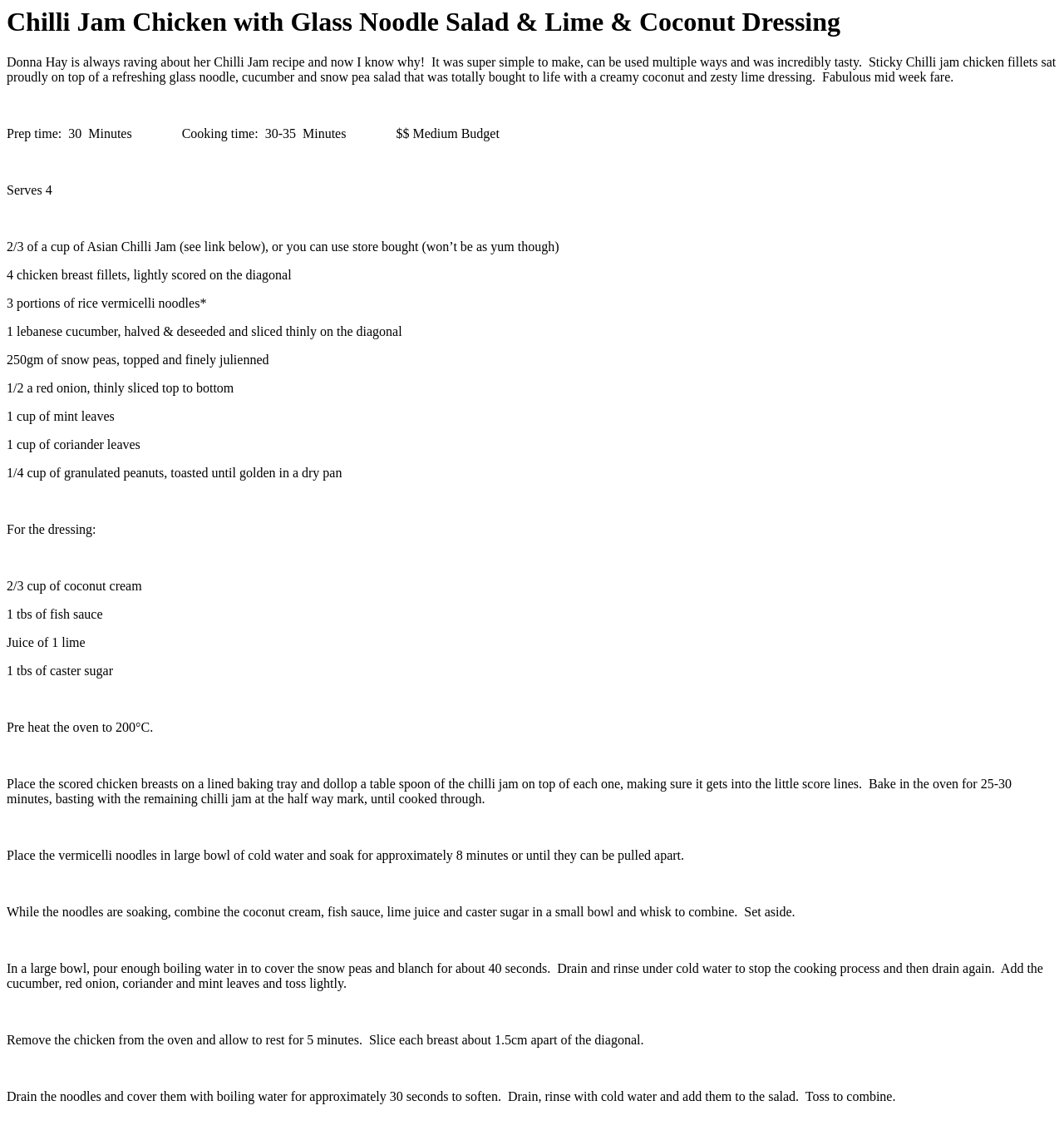How many chicken breast fillets are needed for the recipe?
Look at the image and answer the question with a single word or phrase.

4